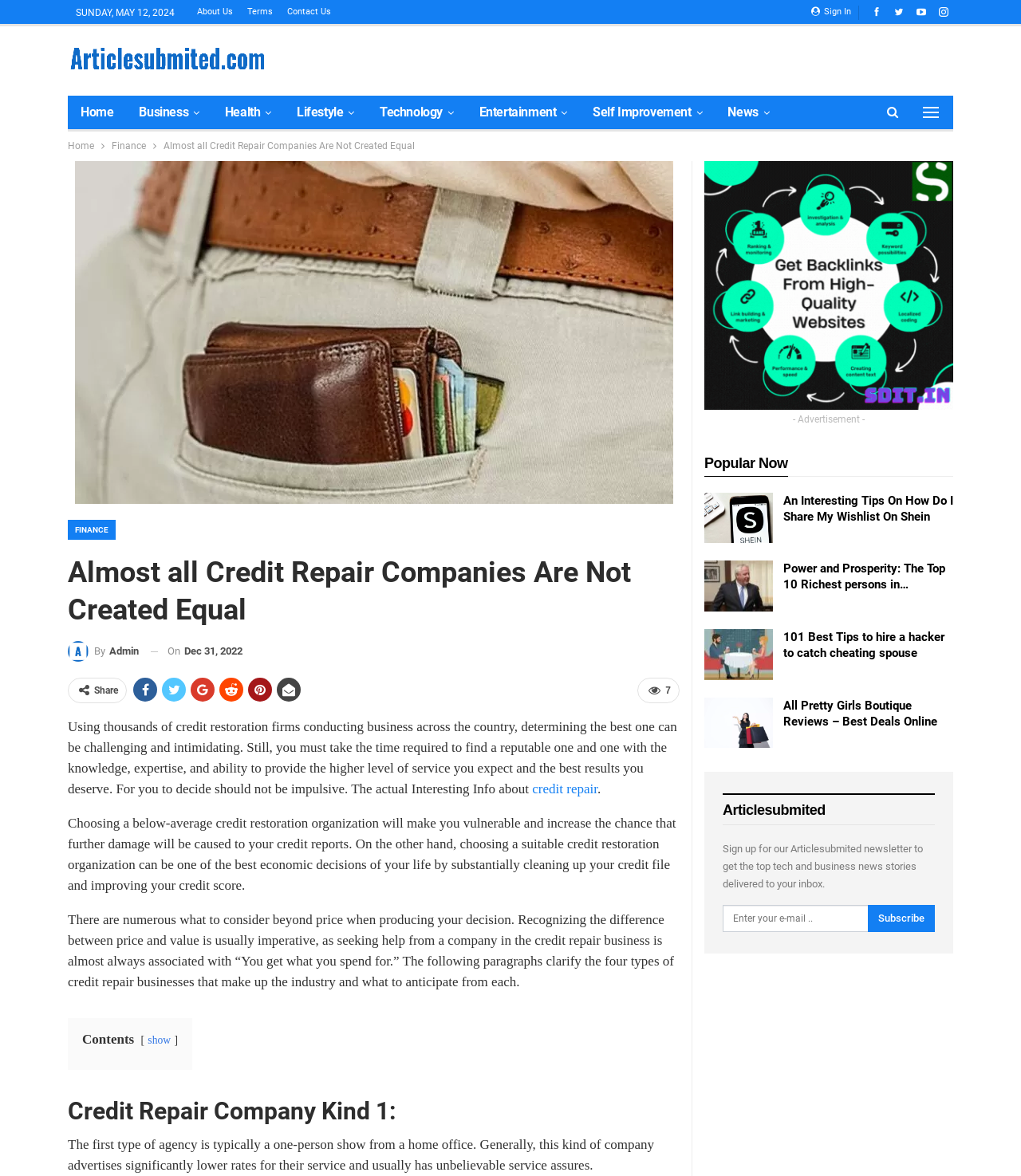Write an exhaustive caption that covers the webpage's main aspects.

This webpage appears to be an article about credit repair companies. At the top, there is a navigation bar with links to various categories, including Home, Business, Health, Lifestyle, Technology, Entertainment, Self Improvement, and News. Below the navigation bar, there is a breadcrumb trail showing the current page's location within the website.

The main content of the page is an article titled "Almost all Credit Repair Companies Are Not Created Equal." The article discusses the importance of choosing a reputable credit repair company and the potential risks of selecting a below-average one. The text is divided into several paragraphs, with headings and links to related topics.

To the right of the main content, there is a sidebar with a section titled "Popular Now" that lists several articles with links. Below this section, there is a newsletter signup form where users can enter their email address to receive the top tech and business news stories.

At the very top of the page, there are links to sign in, about us, terms, and contact us. There is also a date displayed, "SUNDAY, MAY 12, 2024."